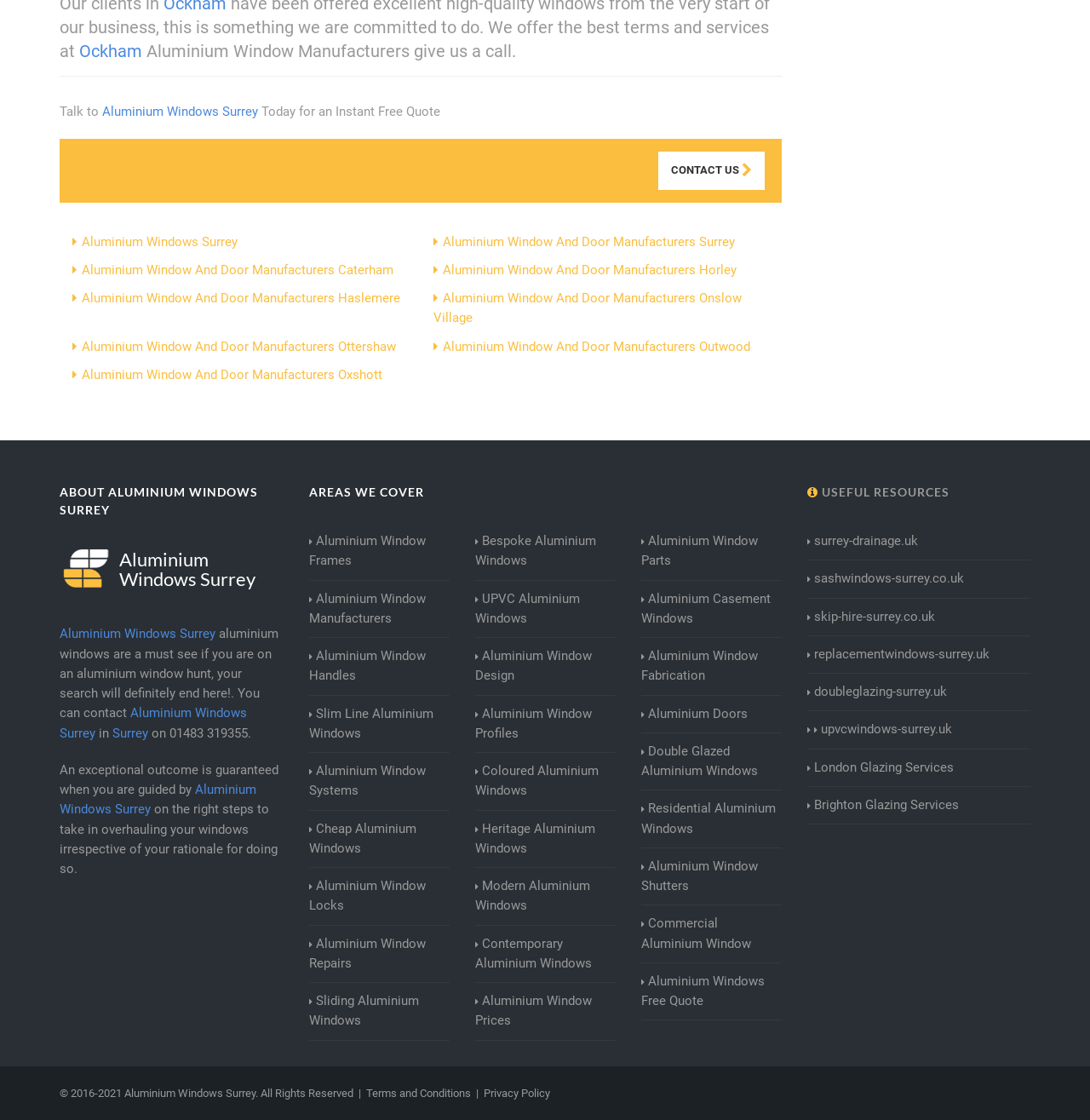Identify the bounding box coordinates of the clickable section necessary to follow the following instruction: "Check useful resources". The coordinates should be presented as four float numbers from 0 to 1, i.e., [left, top, right, bottom].

[0.74, 0.431, 0.945, 0.447]